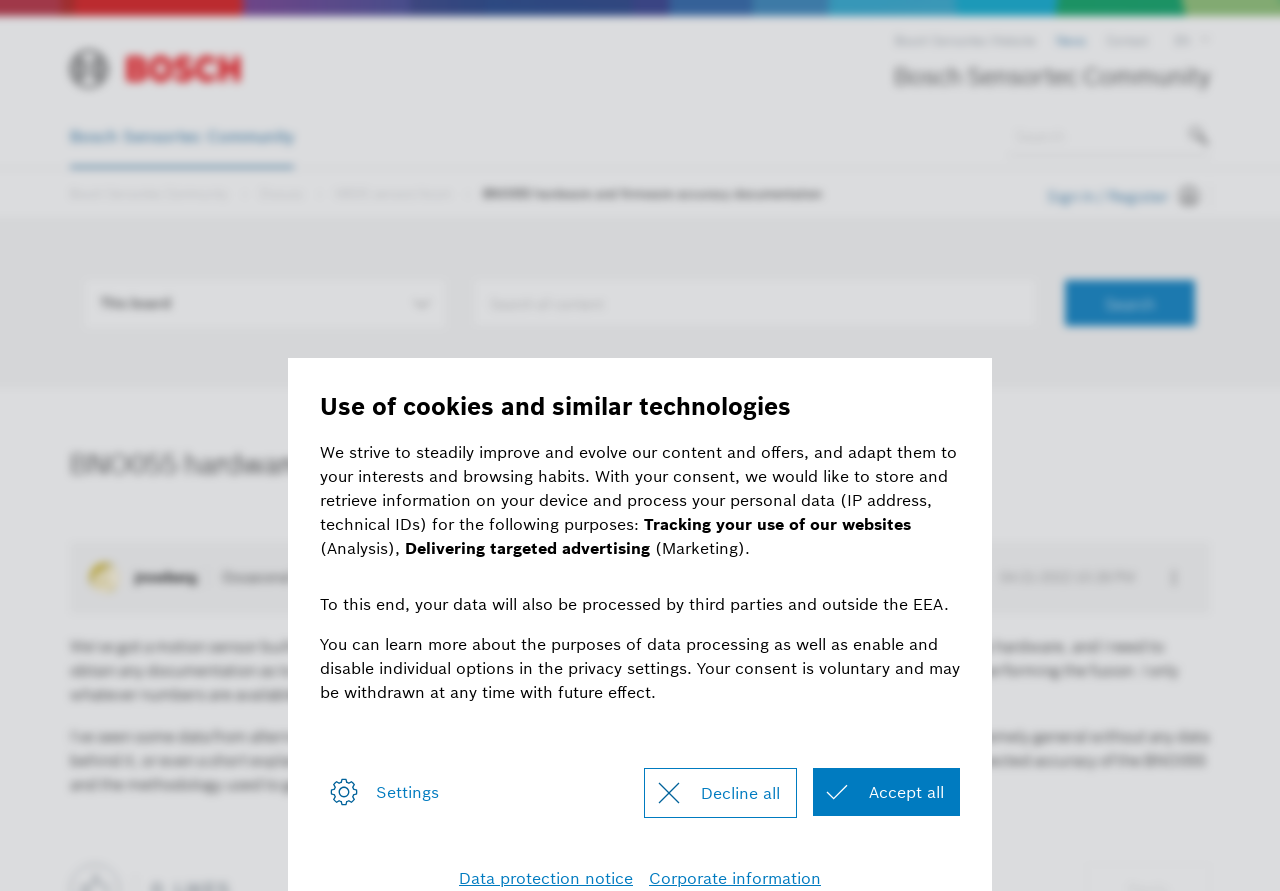Find the bounding box coordinates of the element to click in order to complete the given instruction: "Zoom in."

None